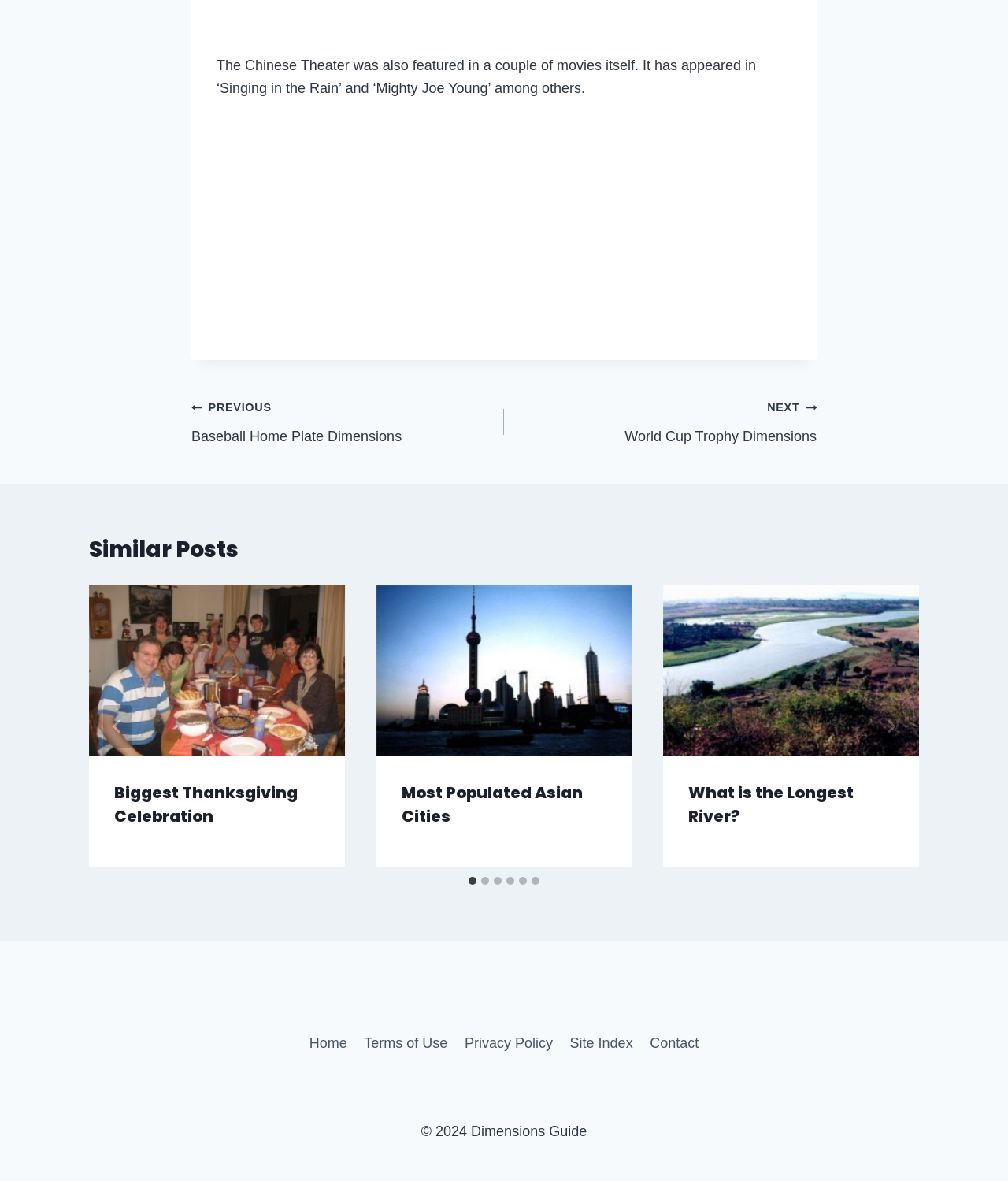Find the bounding box coordinates of the element I should click to carry out the following instruction: "Select the '2 of 6' slide".

[0.373, 0.496, 0.627, 0.735]